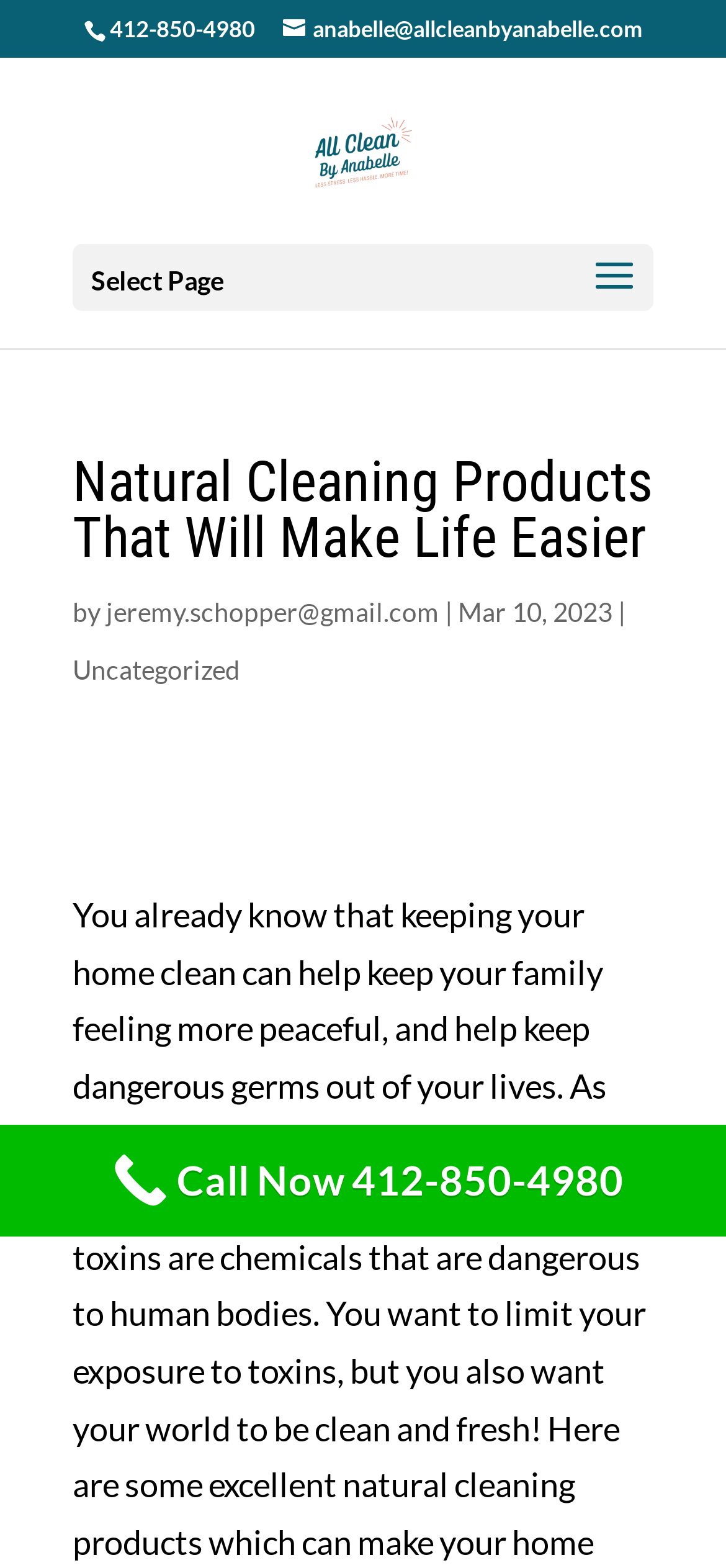Give a detailed explanation of the elements present on the webpage.

The webpage appears to be a blog or article page focused on natural cleaning products. At the top left corner, there is a phone number "412-850-4980" displayed prominently. Next to it, there is an email address "anabelle@allcleanbyanabelle.com" and a link to "House Cleaners in Pittsburgh | Pittsburgh Maids | All Clean By Anabelle" with an accompanying image. 

Below these elements, there is a menu item labeled "Select Page". The main content of the page is headed by a title "Natural Cleaning Products That Will Make Life Easier", which is centered near the top of the page. The title is followed by the author's information, including the name "jeremy.schopper@gmail.com" and the date "Mar 10, 2023". 

On the left side of the page, there is a category link labeled "Uncategorized". At the very bottom of the page, there is a call-to-action button "Call Now 412-850-4980" that spans the entire width of the page.